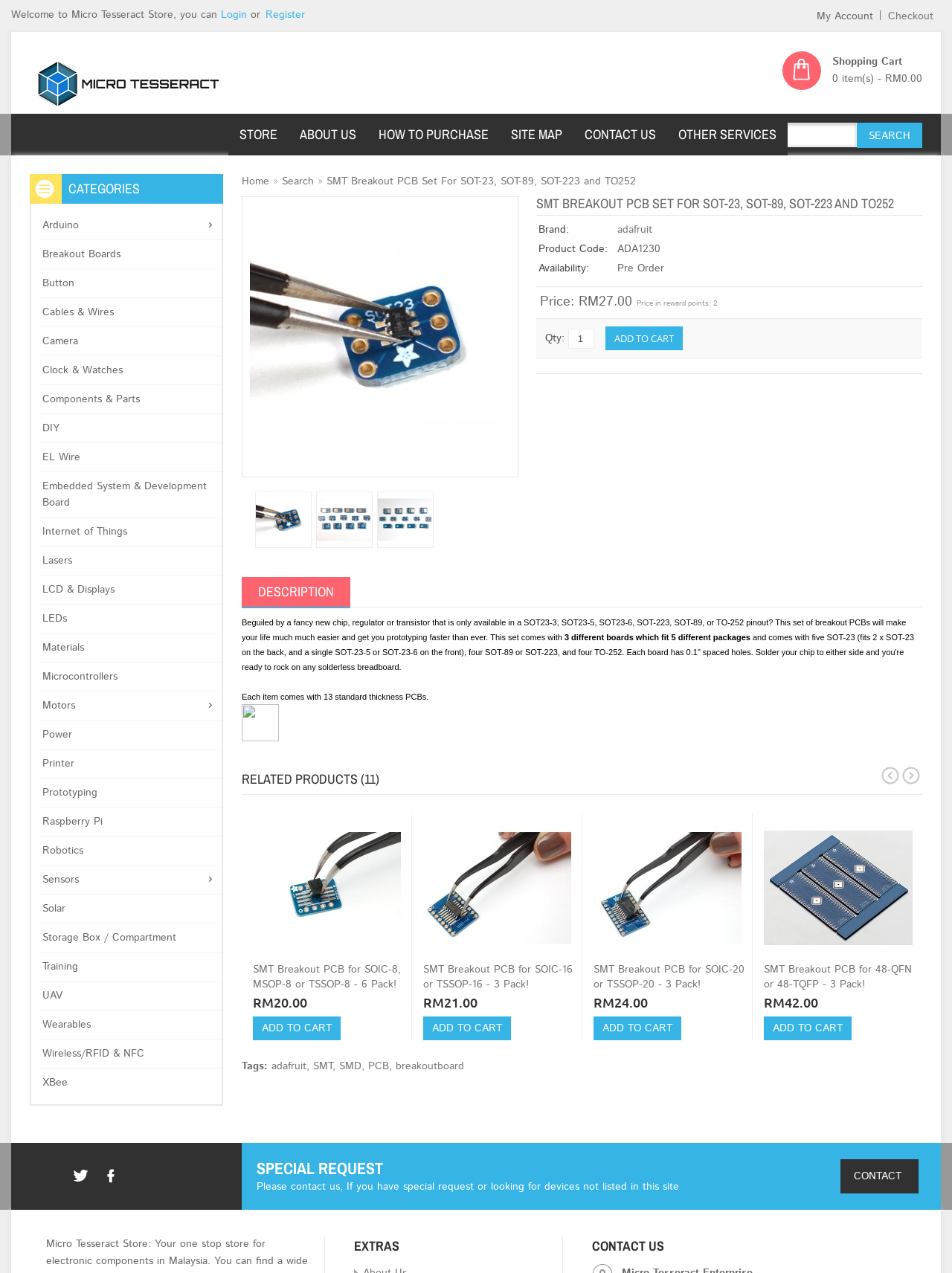Please find the bounding box coordinates for the clickable element needed to perform this instruction: "Click on Login".

[0.232, 0.006, 0.259, 0.018]